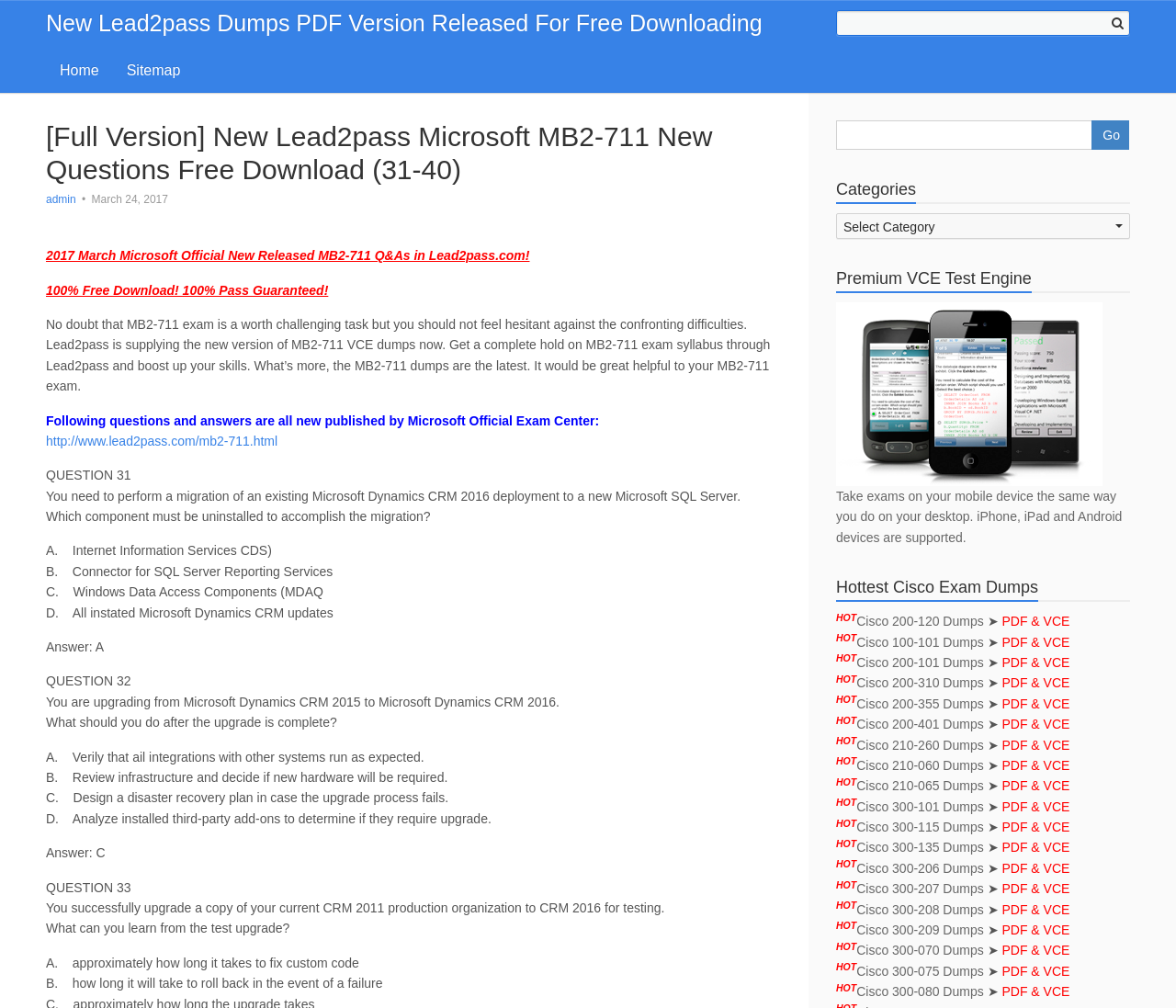Review the image closely and give a comprehensive answer to the question: What is the title of the current MB2-711 exam questions page?

The title of the current page is obtained from the heading element with the text 'New Lead2pass Microsoft MB2-711 New Questions' which is located at the top of the page.